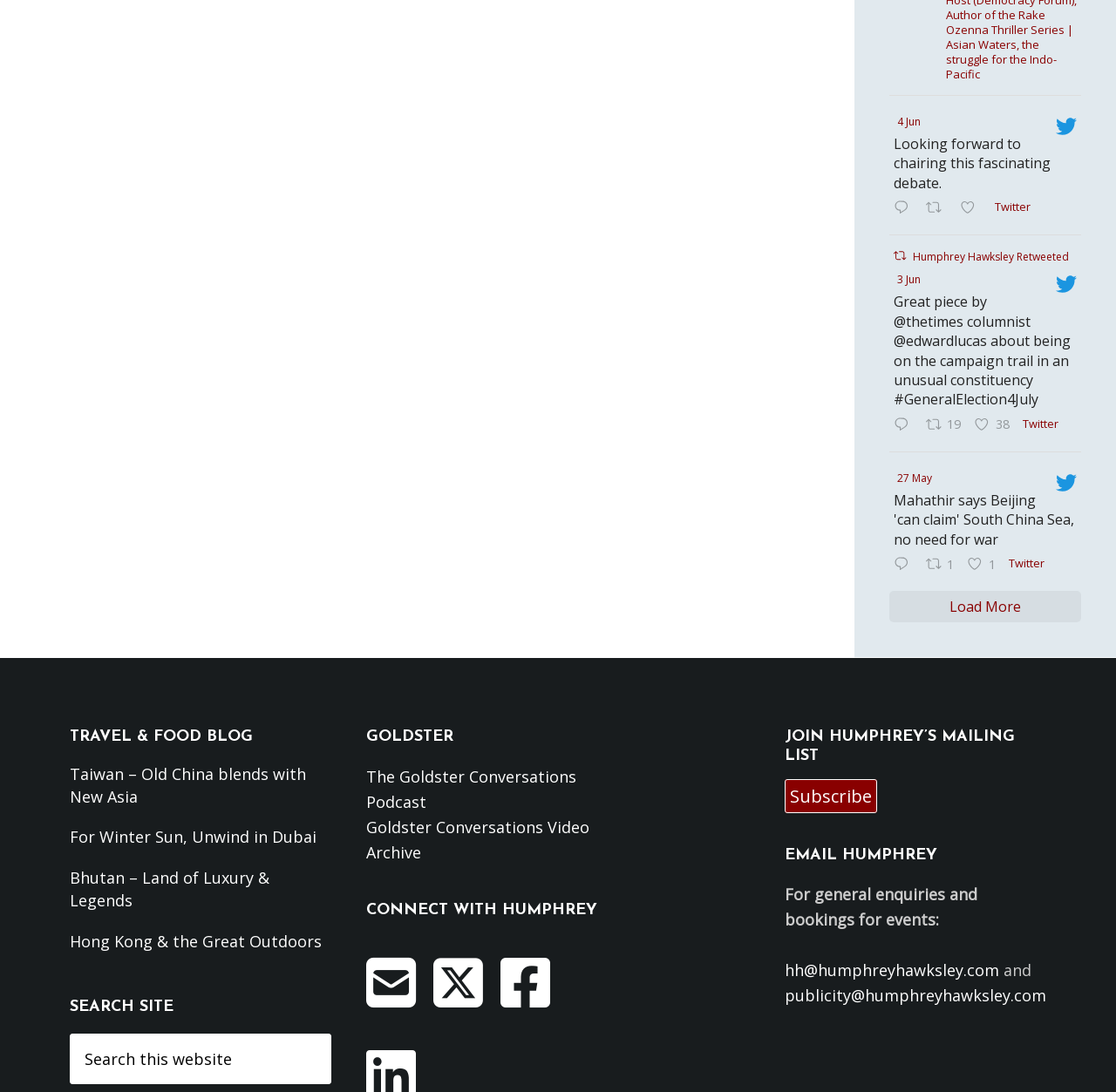Please provide the bounding box coordinates for the element that needs to be clicked to perform the instruction: "Subscribe to Humphrey's mailing list". The coordinates must consist of four float numbers between 0 and 1, formatted as [left, top, right, bottom].

[0.708, 0.718, 0.781, 0.74]